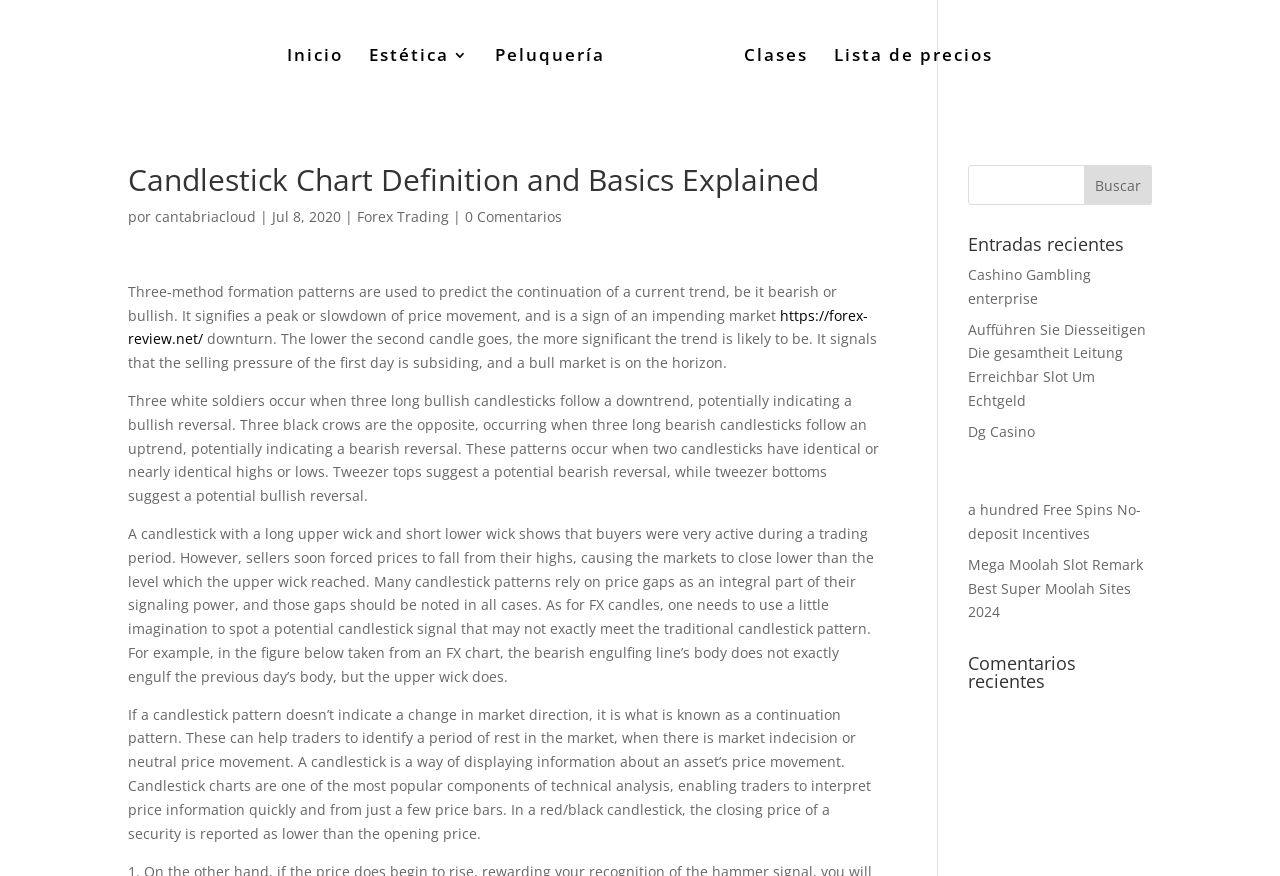What type of content is listed under 'Entradas recientes'?
Please look at the screenshot and answer in one word or a short phrase.

Recent posts